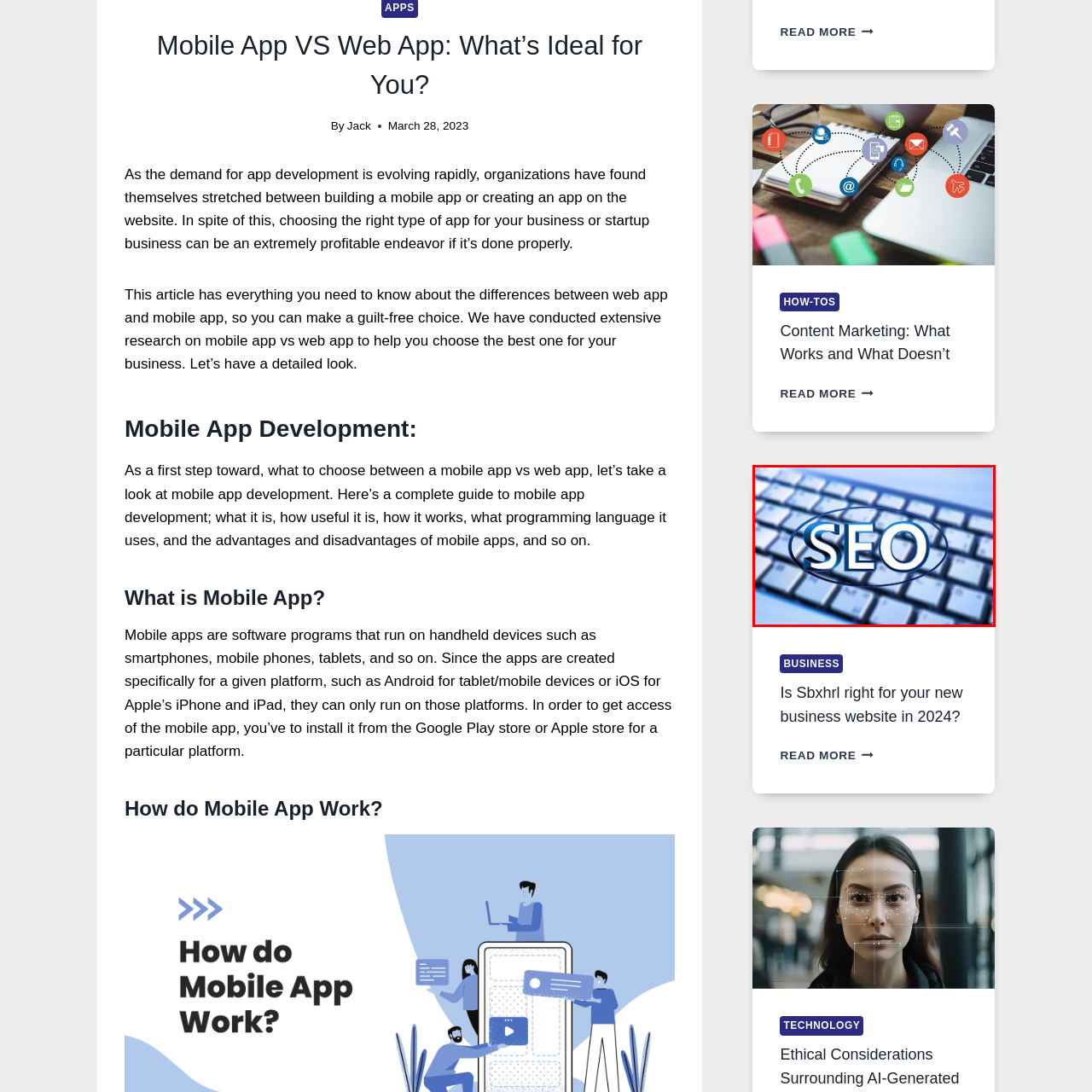What is the shape that encloses the 'SEO' text?
Examine the image enclosed within the red bounding box and provide a comprehensive answer relying on the visual details presented in the image.

The 'SEO' text is styled in a bold, modern font and enclosed within an oval shape, conveying the importance of Search Engine Optimization in digital marketing.